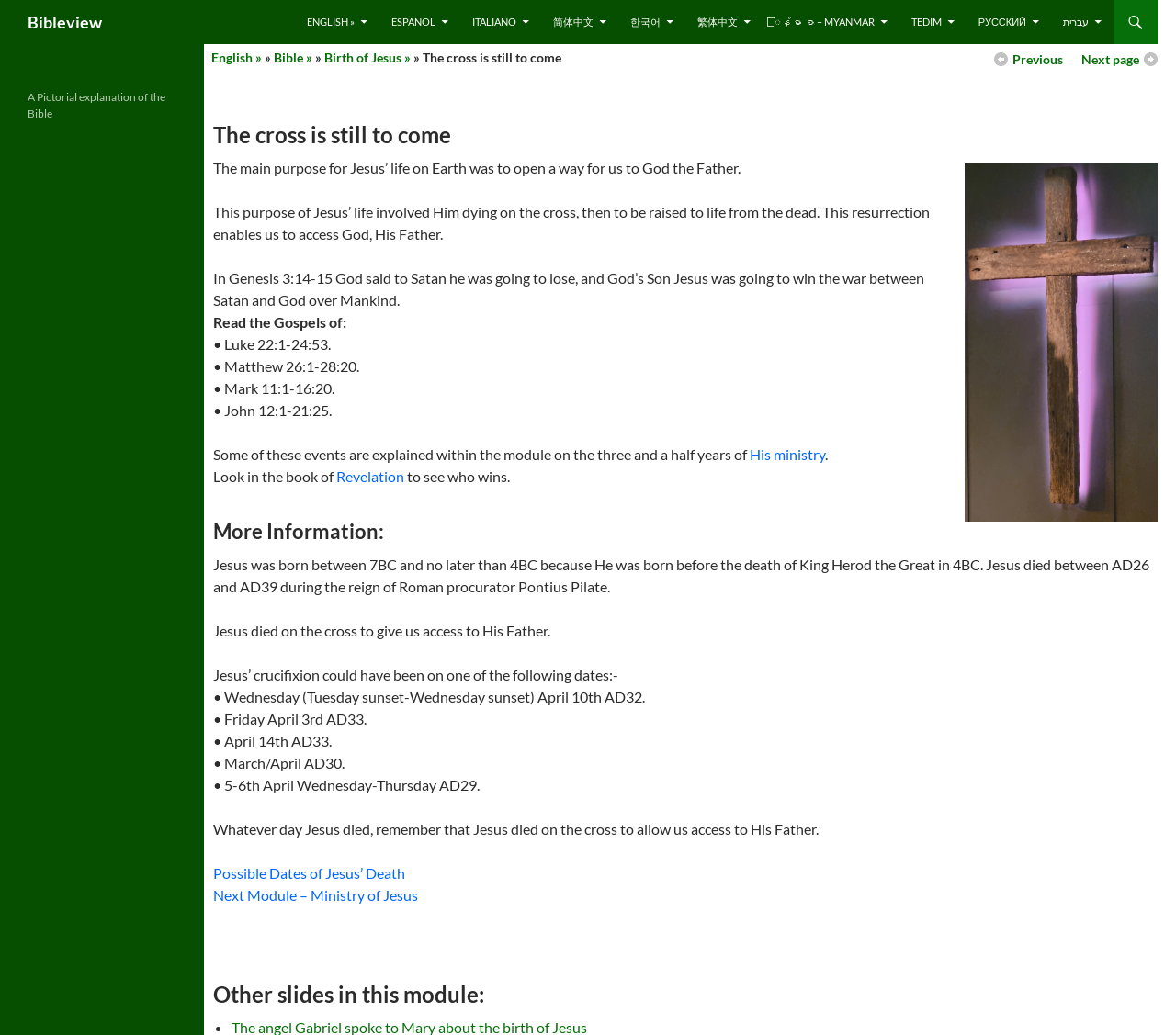Generate a thorough explanation of the webpage's elements.

This webpage is about Bibleview, a website that provides information about the Bible. At the top of the page, there is a heading that reads "Bibleview" and a link with the same text. Below this, there are several links to different language options, including English, Spanish, Italian, Chinese, Korean, and others.

On the left side of the page, there is a navigation menu with links to "Next page", "Previous", "English », "Bible », "Birth of Jesus », and "The cross is still to come". The main content of the page is divided into several sections.

The first section has a heading that reads "The cross is still to come" and provides an introduction to the purpose of Jesus' life on Earth, which was to open a way for humans to access God the Father. This section also explains that Jesus' life involved dying on the cross and being raised to life from the dead, enabling humans to access God.

The next section provides information about the Gospels of Luke, Matthew, Mark, and John, with links to specific chapters and verses. There is also a link to a module about the three and a half years of Jesus' ministry.

The following section has a heading that reads "More Information:" and provides details about Jesus' birth and death, including possible dates of his crucifixion. There are also links to related topics, such as "Possible Dates of Jesus' Death" and "Next Module – Ministry of Jesus".

At the bottom of the page, there is a heading that reads "Other slides in this module:" and a link to a pictorial explanation of the Bible. Overall, the webpage provides a wealth of information about the Bible and Jesus' life, with many links to related topics and modules.